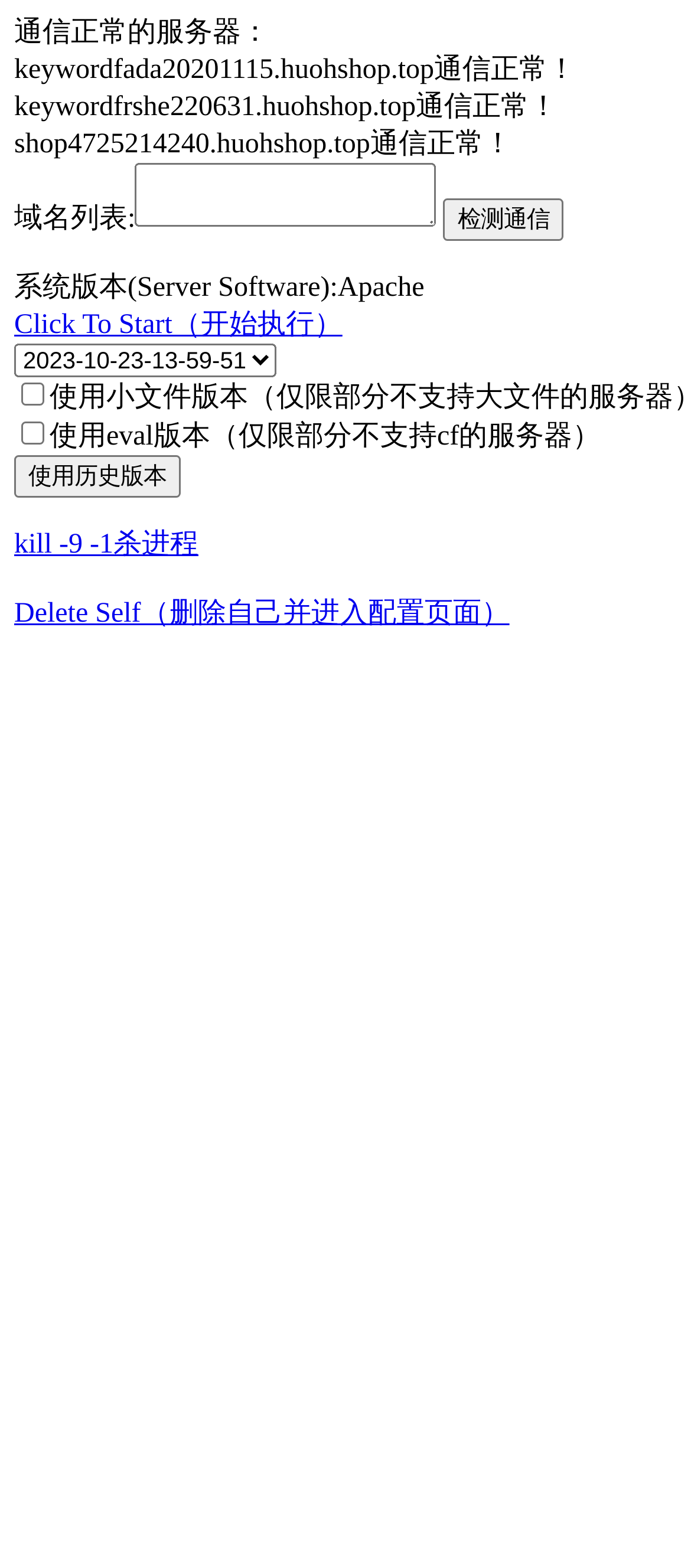Given the description parent_node: 使用小文件版本（仅限部分不支持大文件的服务器） name="mini" value="on", predict the bounding box coordinates of the UI element. Ensure the coordinates are in the format (top-left x, top-left y, bottom-right x, bottom-right y) and all values are between 0 and 1.

[0.031, 0.244, 0.064, 0.259]